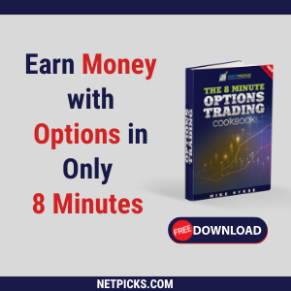What is the time frame for earning money?
Utilize the image to construct a detailed and well-explained answer.

The time frame for earning money is obtained by reading the call-to-action that invites viewers to 'Earn Money with Options in Only 8 Minutes', which explicitly states the time frame.